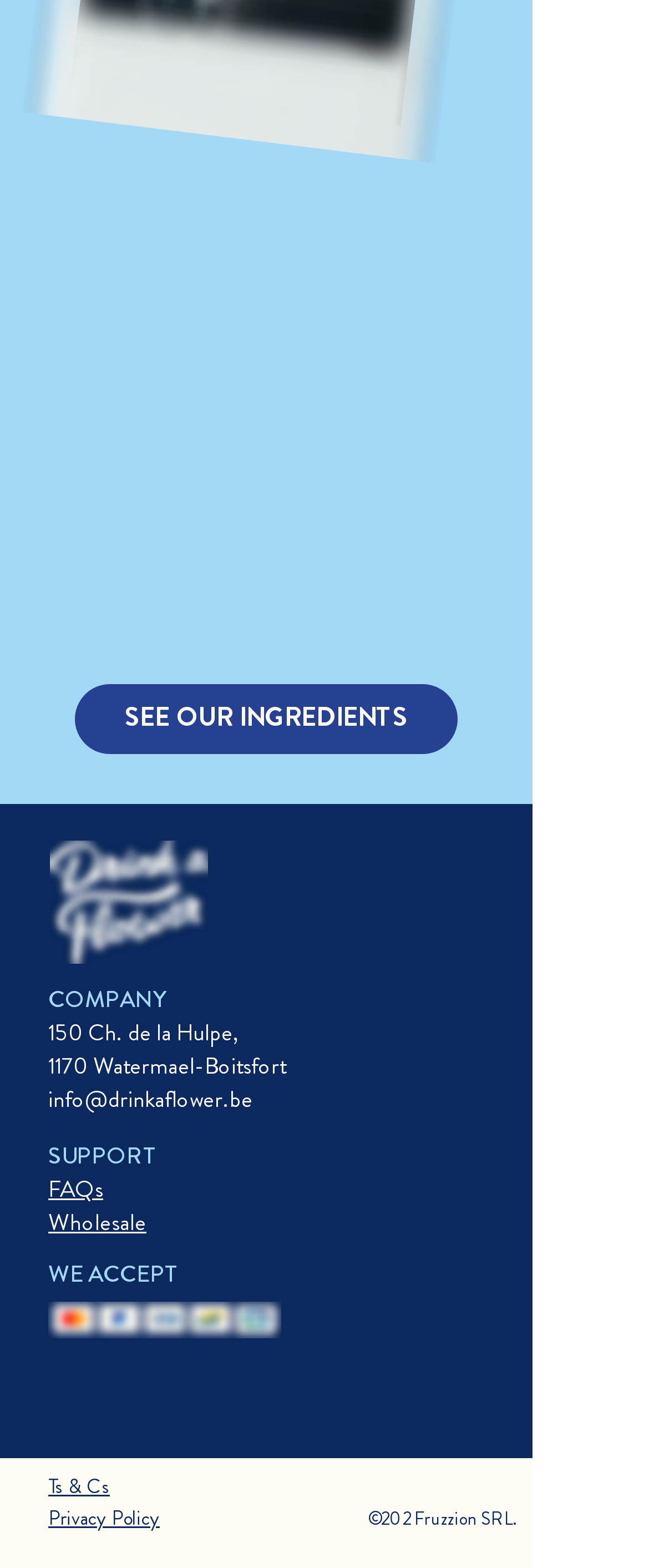Use a single word or phrase to answer the following:
What is the company's address?

150 Ch. de la Hulpe, 1170 Watermael-Boitsfort